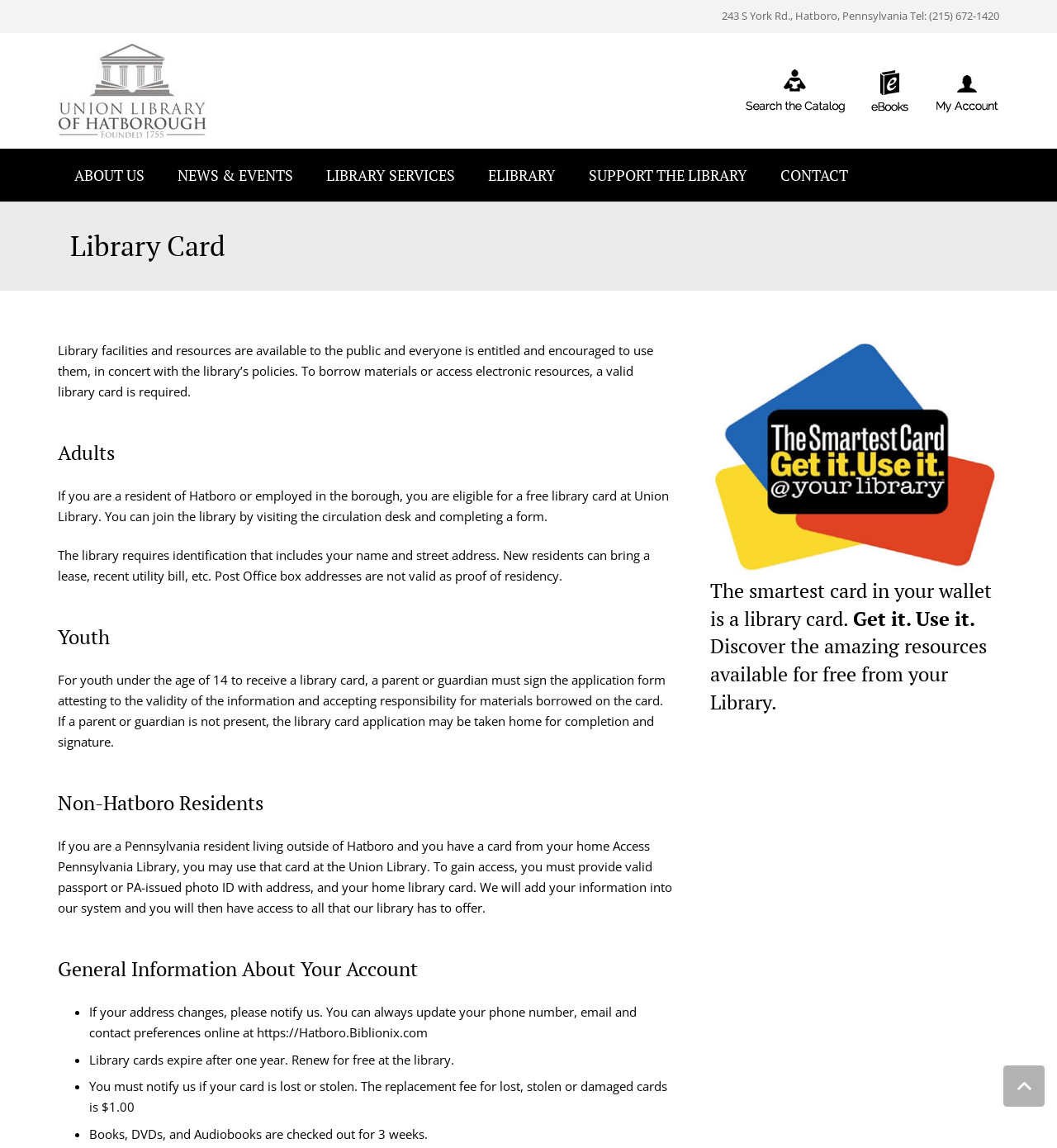Please find the bounding box for the UI component described as follows: "Contact".

[0.723, 0.135, 0.818, 0.171]